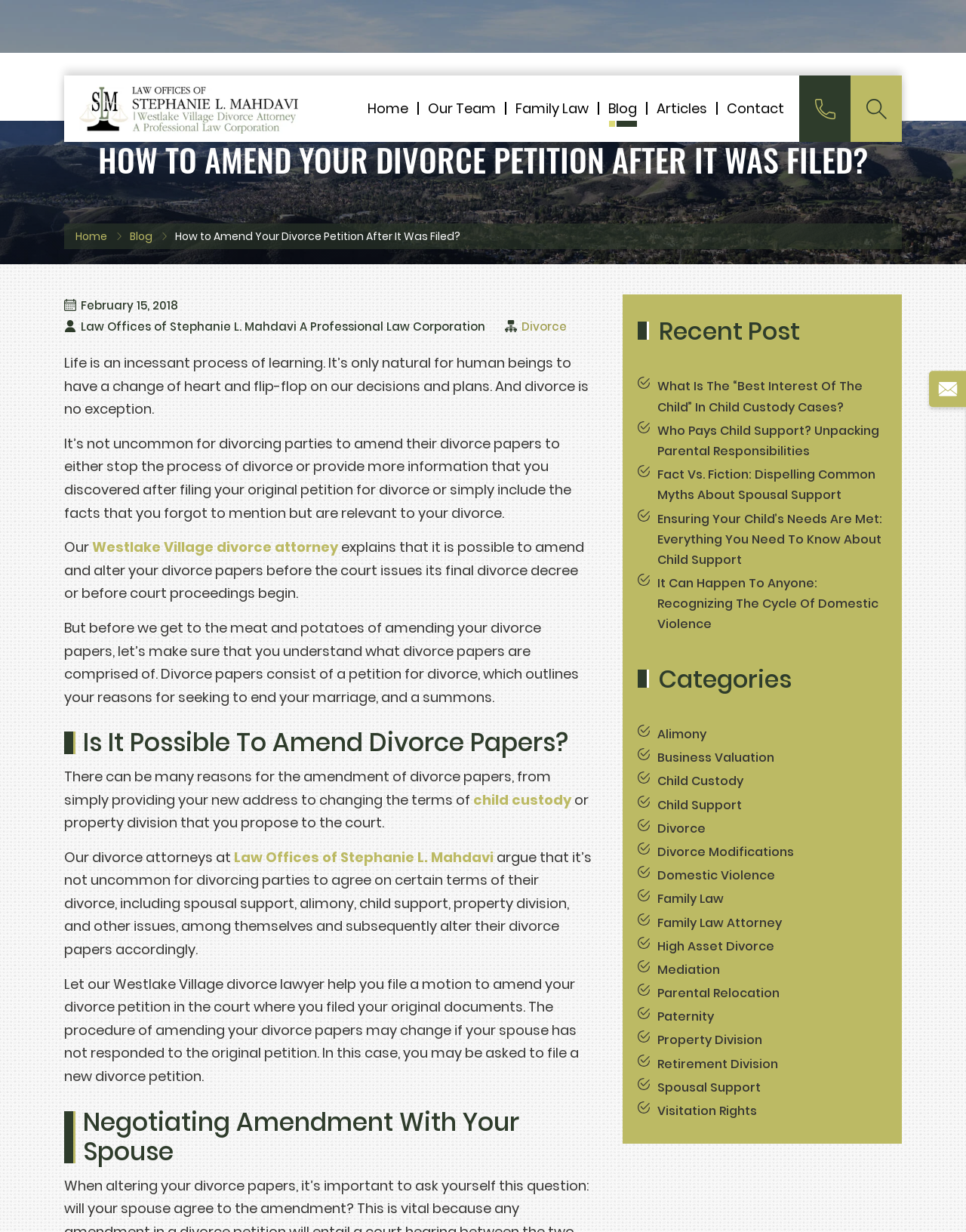Provide the bounding box coordinates, formatted as (top-left x, top-left y, bottom-right x, bottom-right y), with all values being floating point numbers between 0 and 1. Identify the bounding box of the UI element that matches the description: Contact

[0.752, 0.04, 0.812, 0.06]